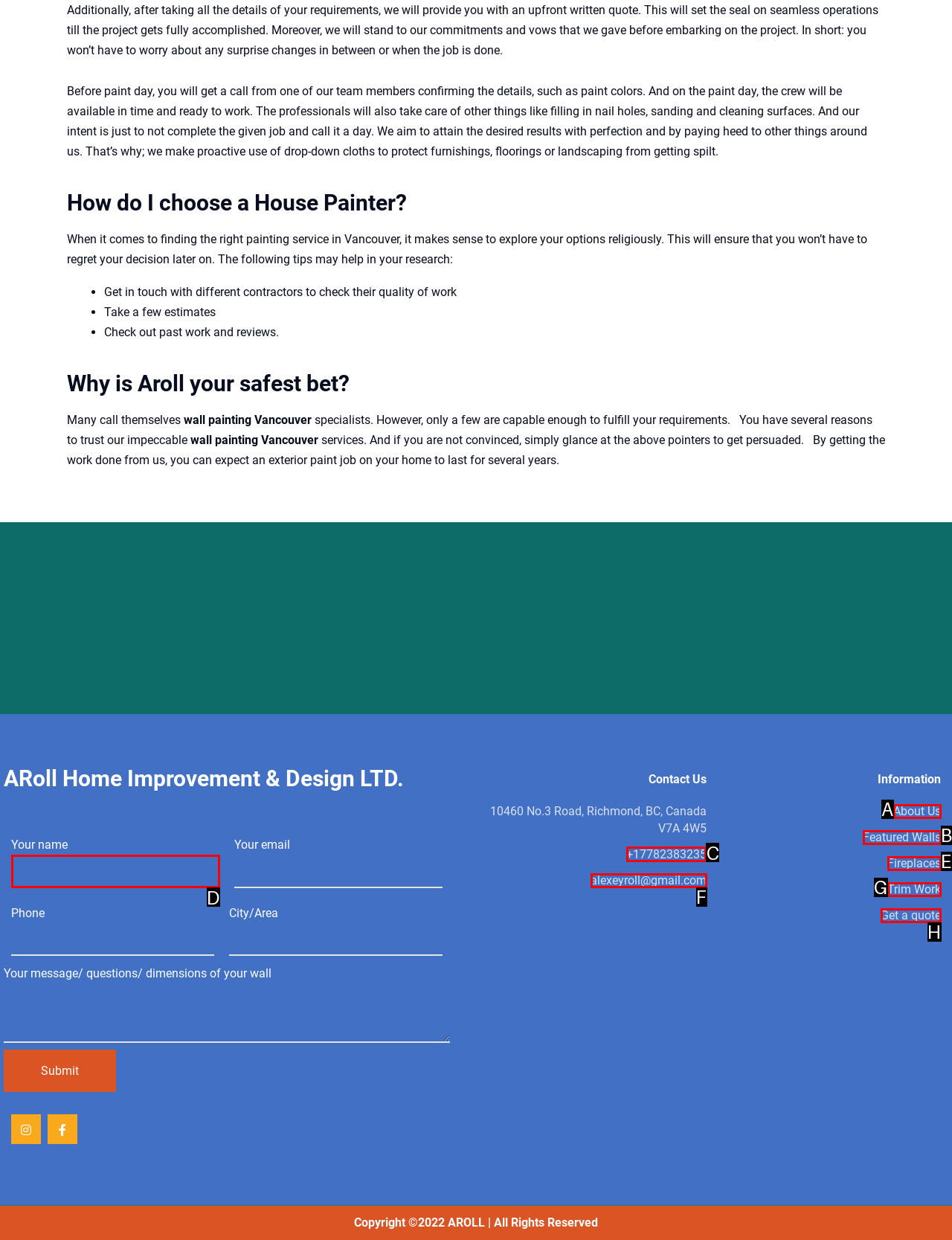Tell me which UI element to click to fulfill the given task: Contact AROLL. Respond with the letter of the correct option directly.

C